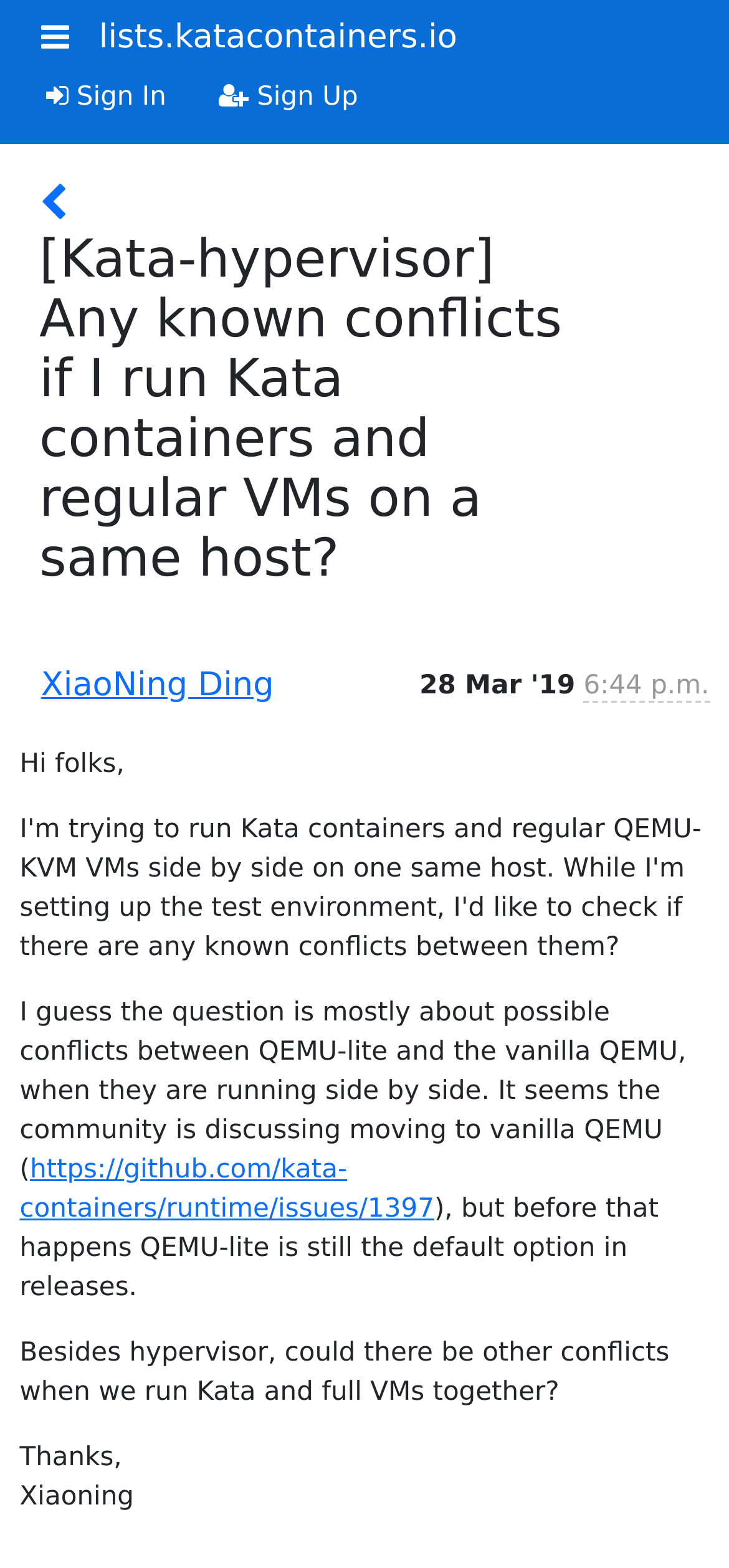Illustrate the webpage with a detailed description.

The webpage appears to be a discussion forum or question-and-answer page. At the top, there is a button with a symbol '\uf0c9' on the left side, followed by a link to 'lists.katacontainers.io' and two more links to 'Sign In' and 'Sign Up' on the right side. 

Below these elements, there is a heading that displays the title of the discussion, '[Kata-hypervisor] Any known conflicts if I run Kata containers and regular VMs on a same host?'.

The main content of the page is a table layout that contains a heading with the name 'XiaoNing Ding' on the left side, and the sender's time 'March 28, 2019, 5:44 p.m.' on the right side. 

Below this, there is a paragraph of text that starts with 'Hi folks,' and discusses possible conflicts between QEMU-lite and vanilla QEMU when running side by side. The text includes a link to a GitHub issue and continues to discuss the default option in releases. 

Further down, there is another paragraph that asks about potential conflicts when running Kata and full VMs together. The text ends with a signature 'Thanks, Xiaoning'.